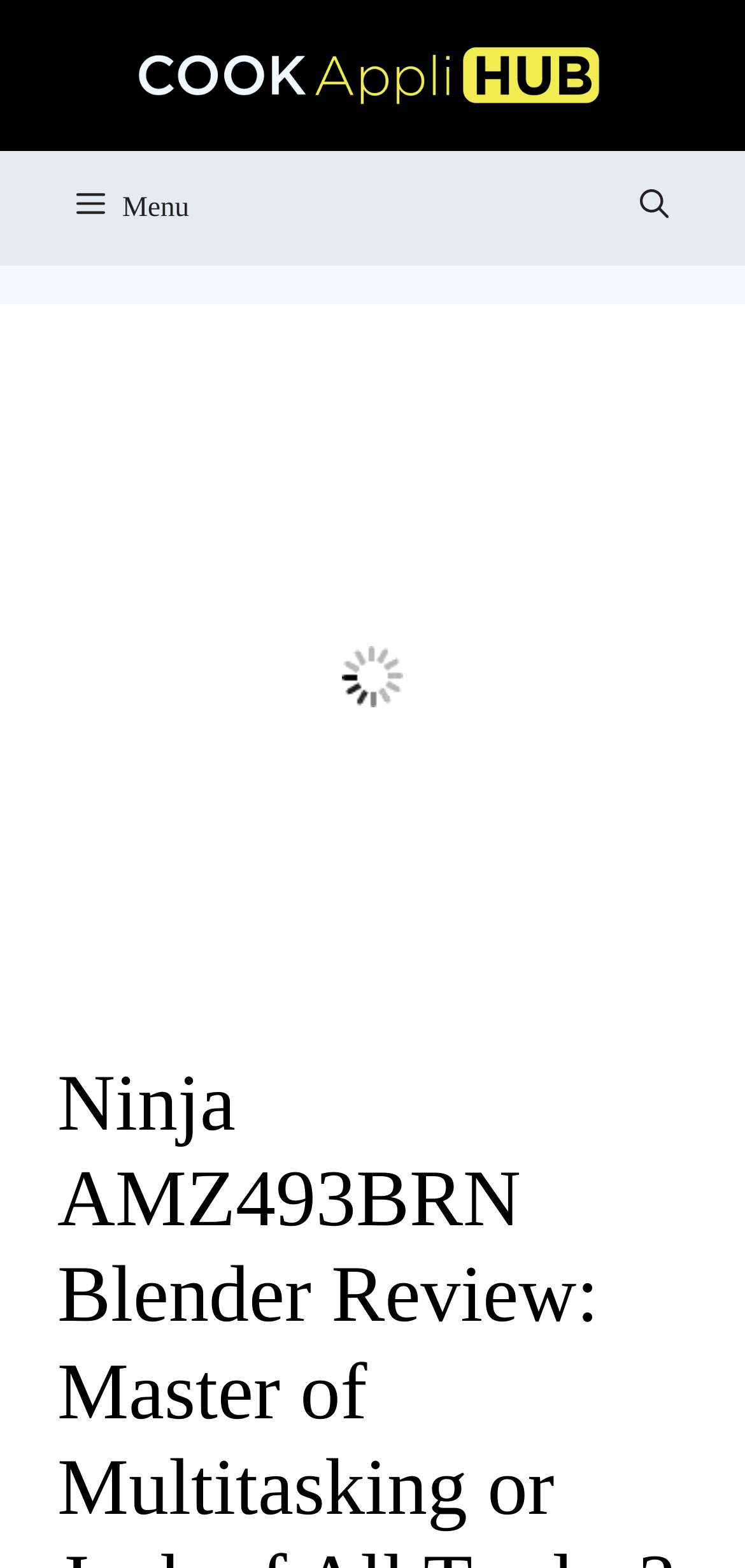Locate the bounding box of the UI element defined by this description: "alt="CookAppliHub"". The coordinates should be given as four float numbers between 0 and 1, formatted as [left, top, right, bottom].

[0.179, 0.034, 0.821, 0.058]